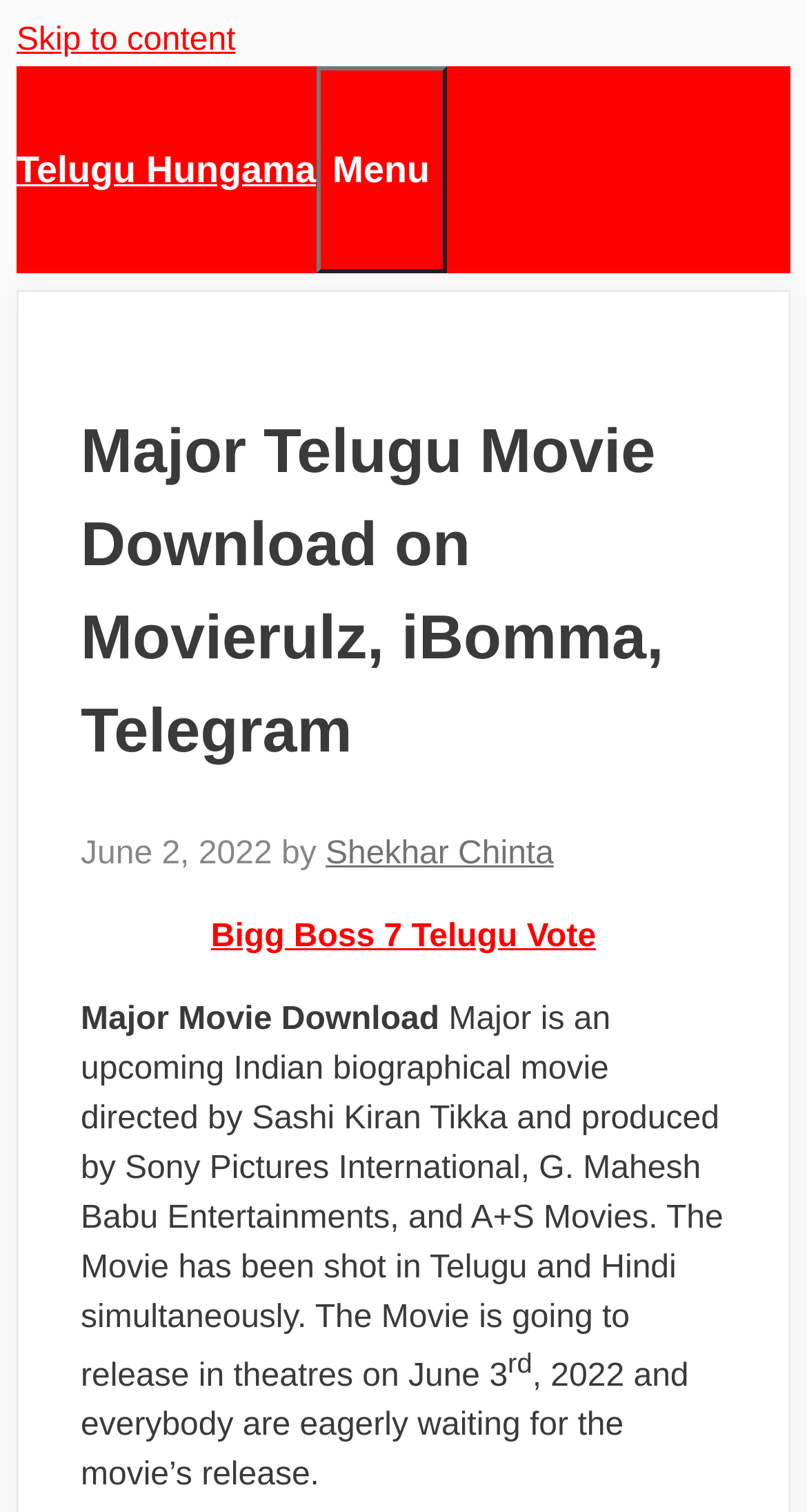Write an exhaustive caption that covers the webpage's main aspects.

The webpage is about downloading a Telugu movie, specifically "Major", on various platforms such as Movierulz, iBomma, and Telegram. At the top left, there is a "Skip to content" link, followed by a "Telugu Hungama" link. To the right of these links, there is a "Menu" button that expands to reveal a mobile menu.

Below the top navigation, there is a header section that contains the title "Major Telugu Movie Download on Movierulz, iBomma, Telegram" in a large font. Next to the title, there is a timestamp indicating that the article was published on June 2, 2022, by Shekhar Chinta.

In the main content area, there is a link to "Bigg Boss 7 Telugu Vote" on the left side. Below this link, there is a brief description of the movie "Major", which is an upcoming Indian biographical film directed by Sashi Kiran Tikka and produced by several companies. The movie is set to release in theaters on June 3, 2022. The text also mentions that everyone is eagerly waiting for the movie's release.